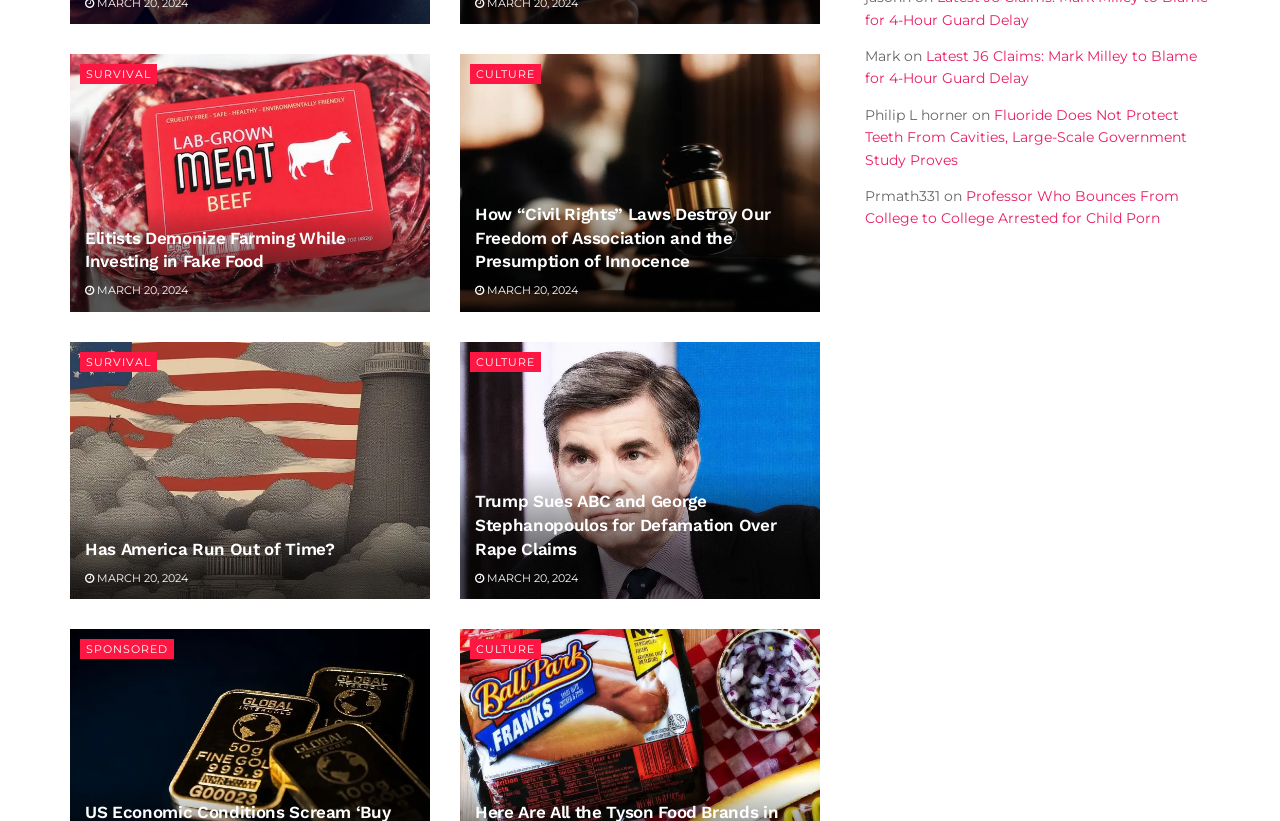Please determine the bounding box coordinates for the UI element described here. Use the format (top-left x, top-left y, bottom-right x, bottom-right y) with values bounded between 0 and 1: March 20, 2024

[0.066, 0.345, 0.147, 0.362]